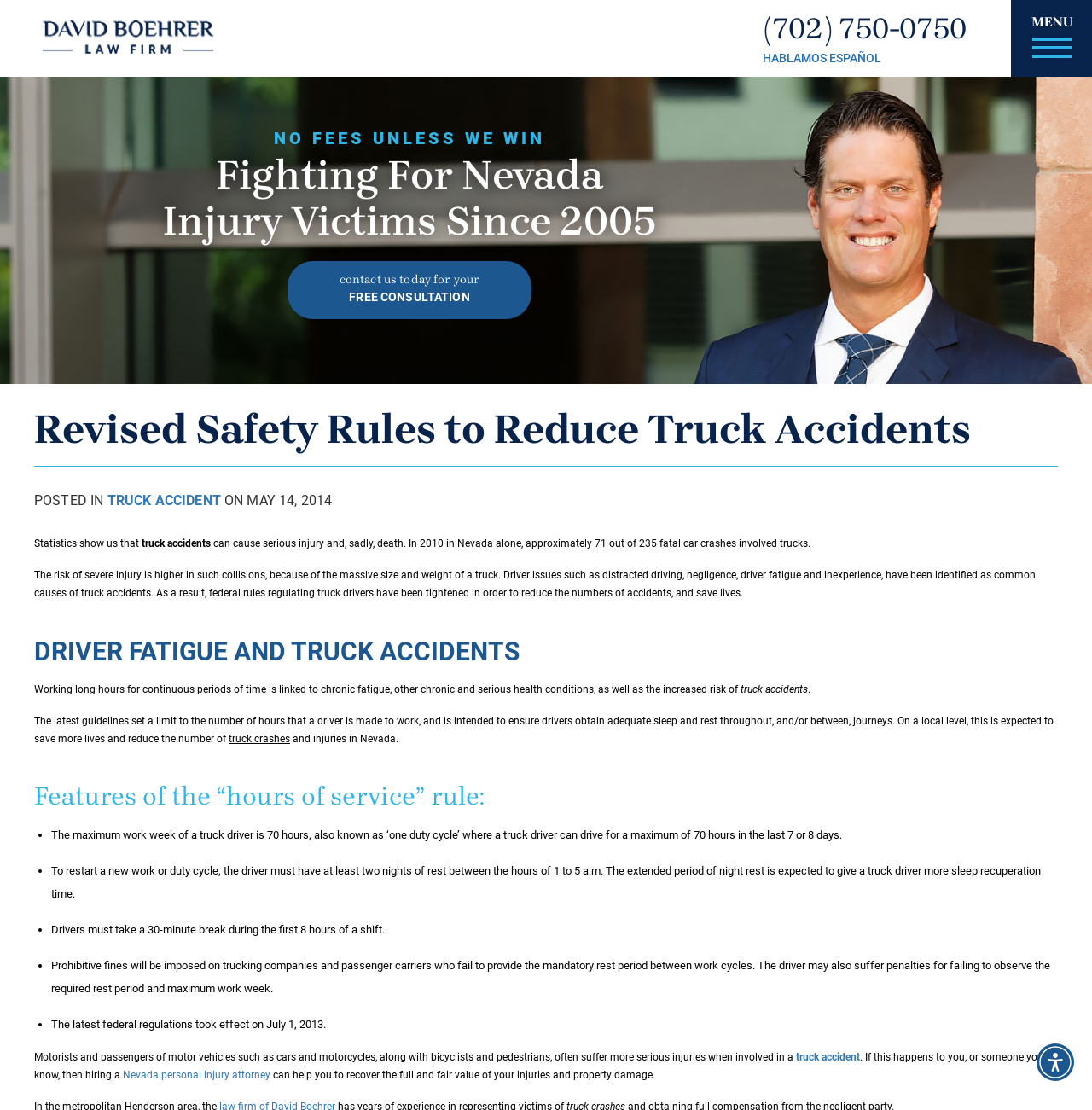Please extract the webpage's main title and generate its text content.

Revised Safety Rules to Reduce Truck Accidents